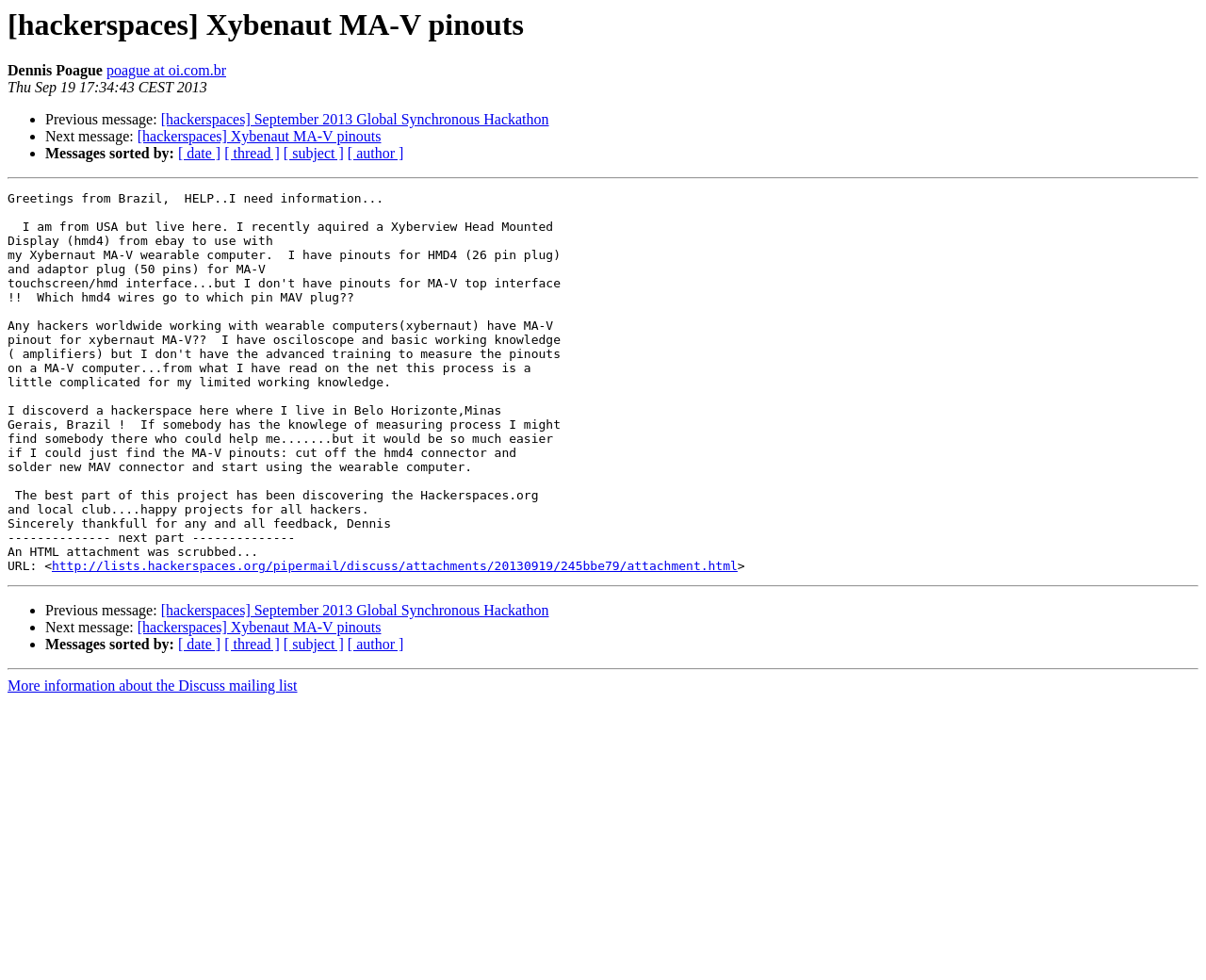What is the principal heading displayed on the webpage?

[hackerspaces] Xybenaut MA-V pinouts